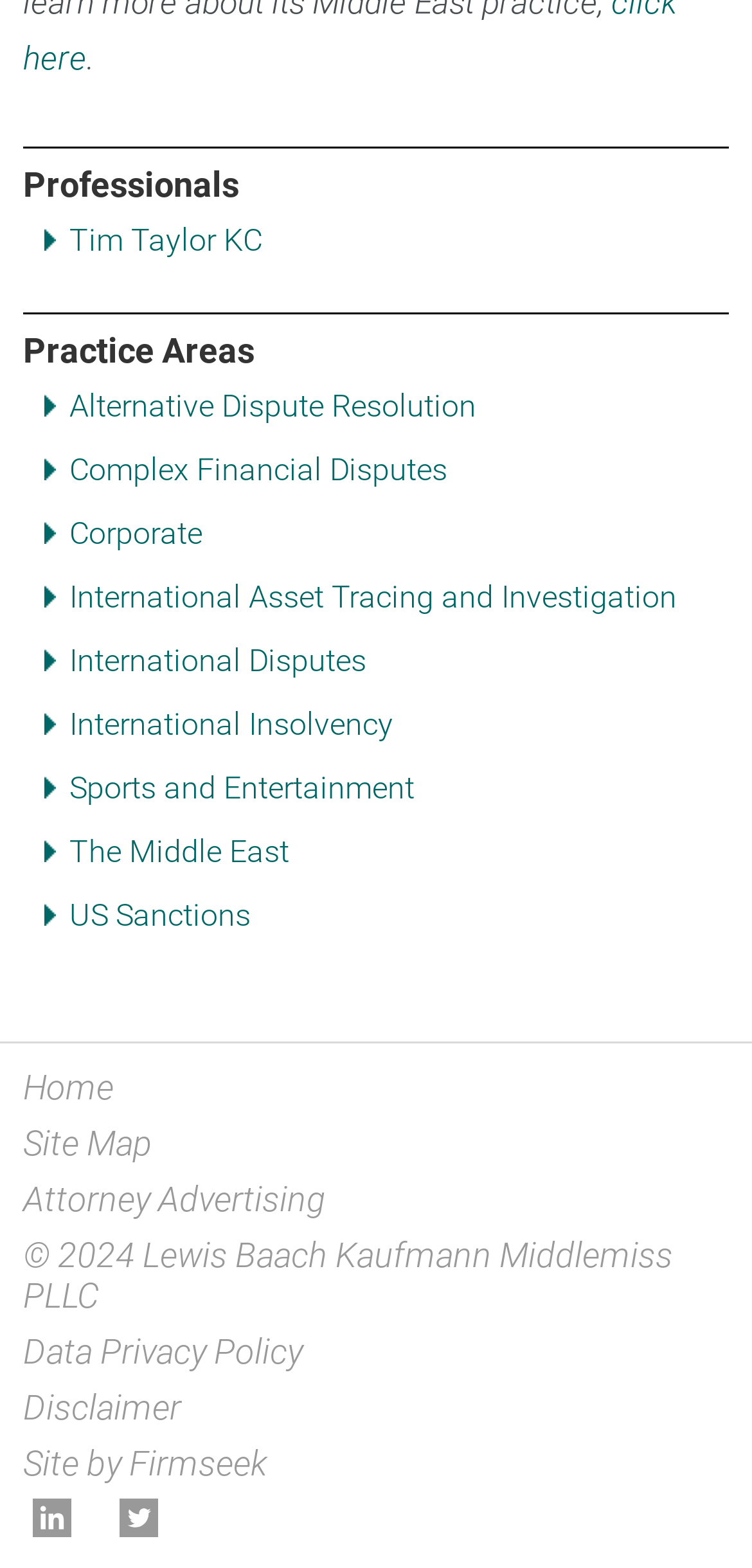Determine the bounding box coordinates for the UI element matching this description: "US Sanctions".

[0.092, 0.573, 0.333, 0.596]